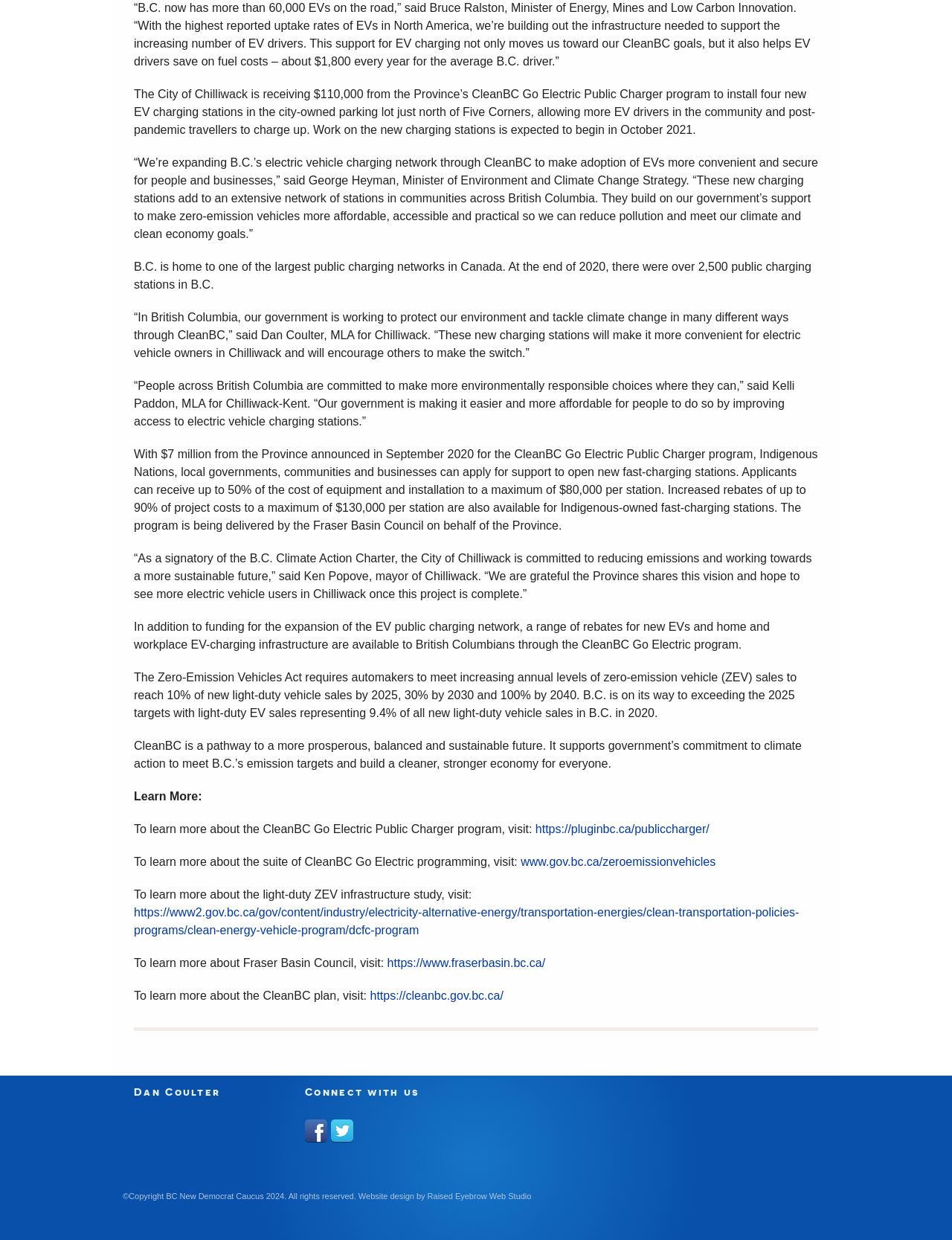Bounding box coordinates are specified in the format (top-left x, top-left y, bottom-right x, bottom-right y). All values are floating point numbers bounded between 0 and 1. Please provide the bounding box coordinate of the region this sentence describes: Dan Coulter

[0.141, 0.875, 0.231, 0.885]